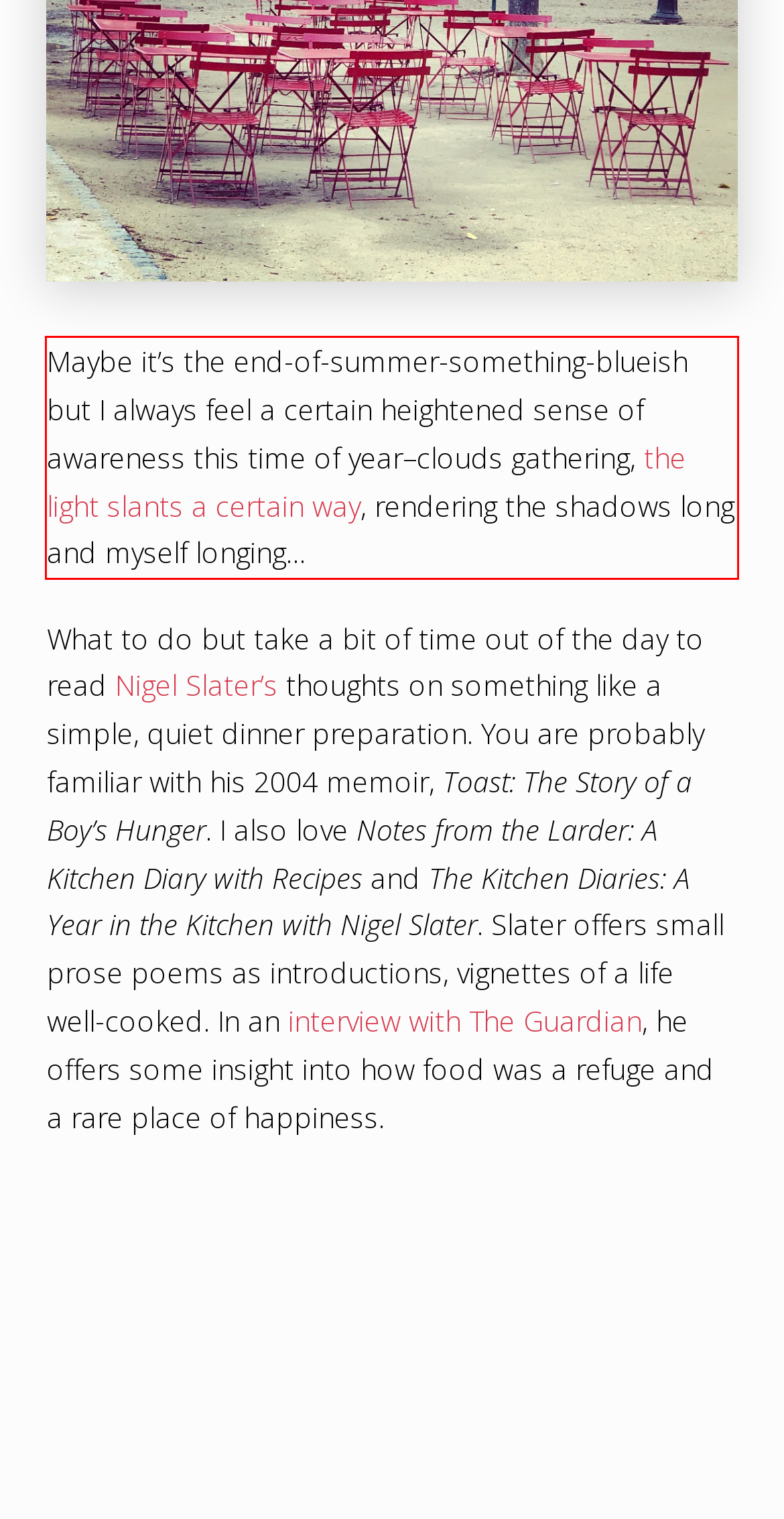You have a screenshot of a webpage where a UI element is enclosed in a red rectangle. Perform OCR to capture the text inside this red rectangle.

Maybe it’s the end-of-summer-something-blueish but I always feel a certain heightened sense of awareness this time of year–clouds gathering, the light slants a certain way, rendering the shadows long and myself longing…